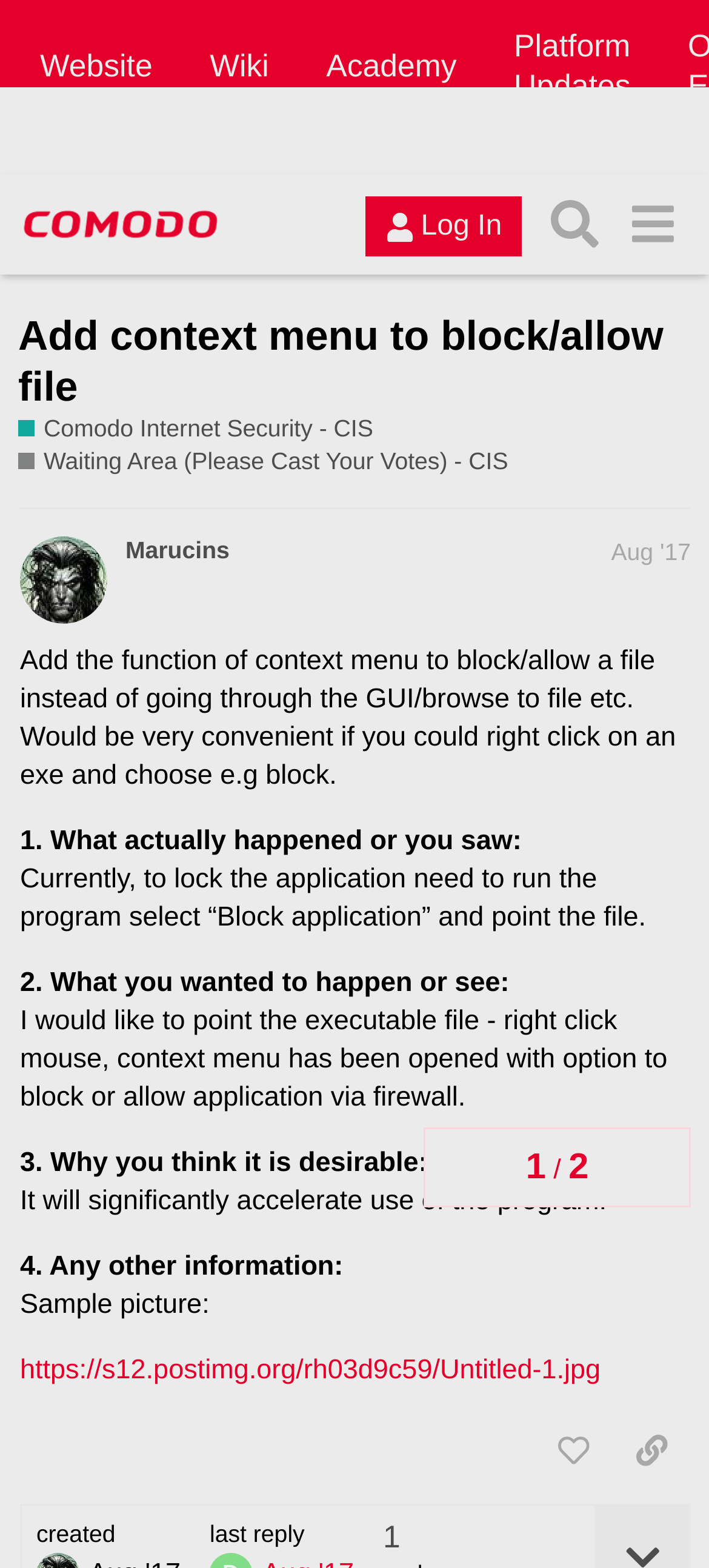Provide a short answer to the following question with just one word or phrase: What is the purpose of the 'like this post' button?

To like the post